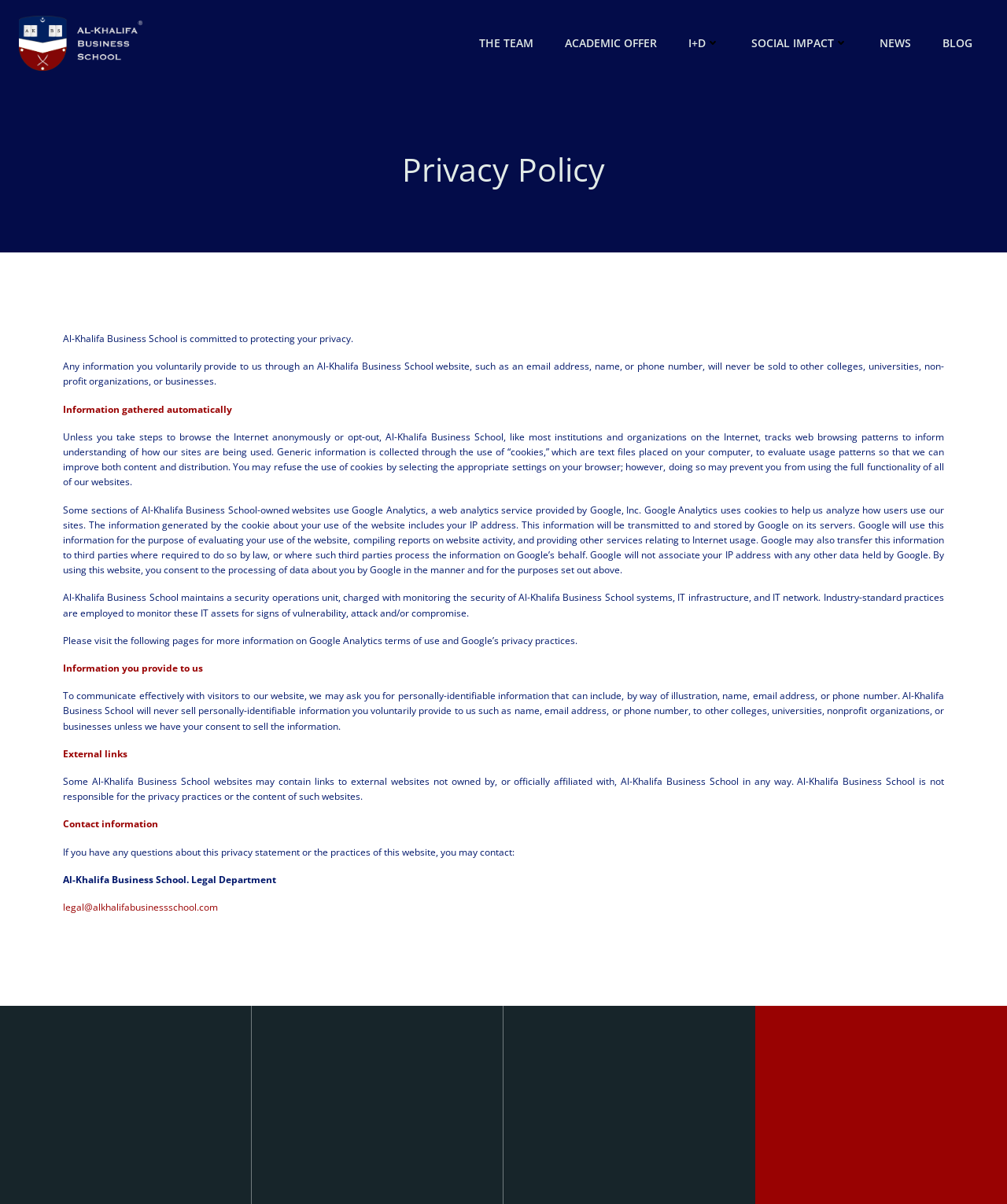Who is responsible for monitoring the security of Al-Khalifa Business School systems?
Refer to the screenshot and respond with a concise word or phrase.

security operations unit